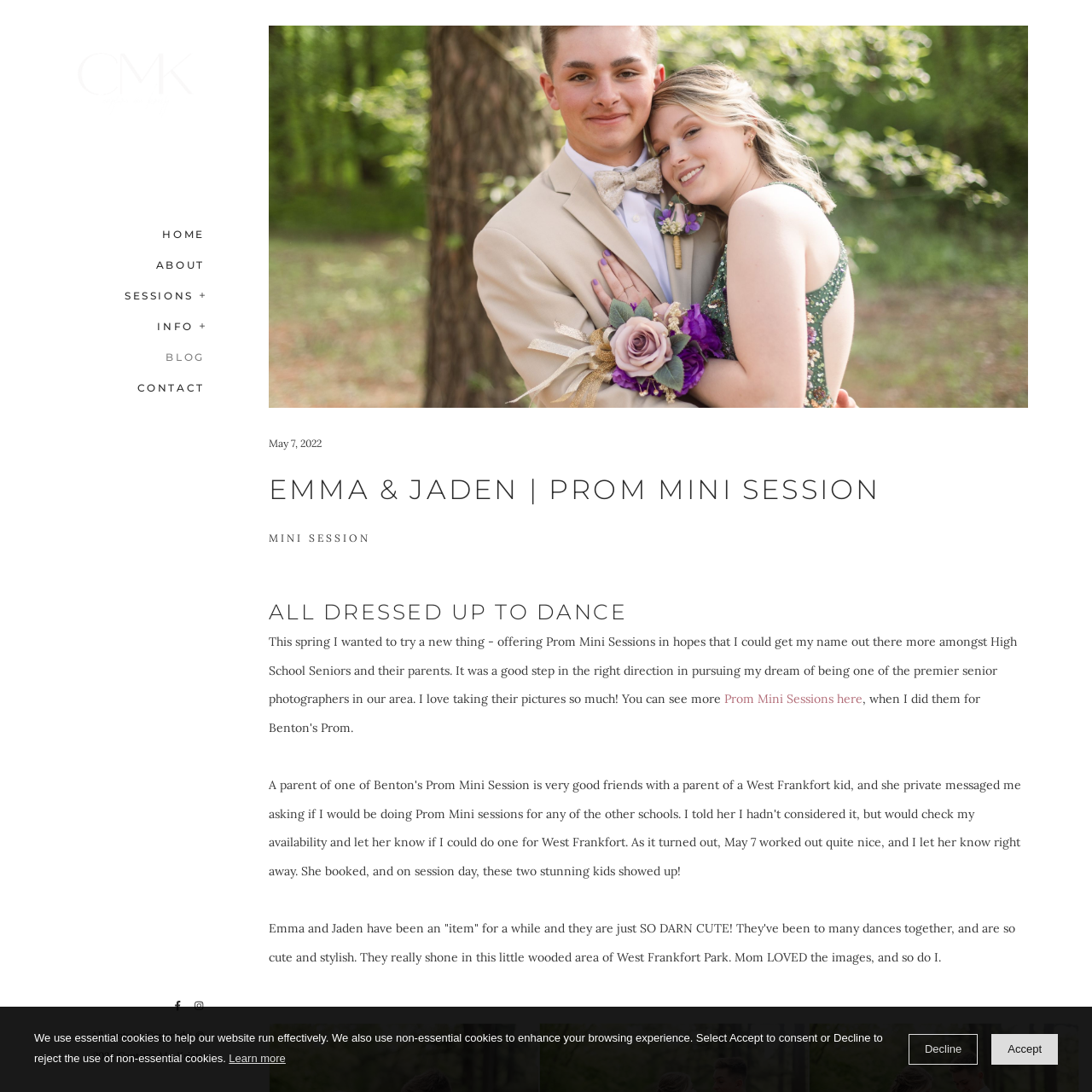Who are the subjects of the 'Prom Mini Session'?
Examine the image that is surrounded by the red bounding box and answer the question with as much detail as possible using the image.

The caption clearly identifies Emma and Jaden as the stylish couple featured in the 'Prom Mini Session', enjoying their time together in a scenic wooded area.